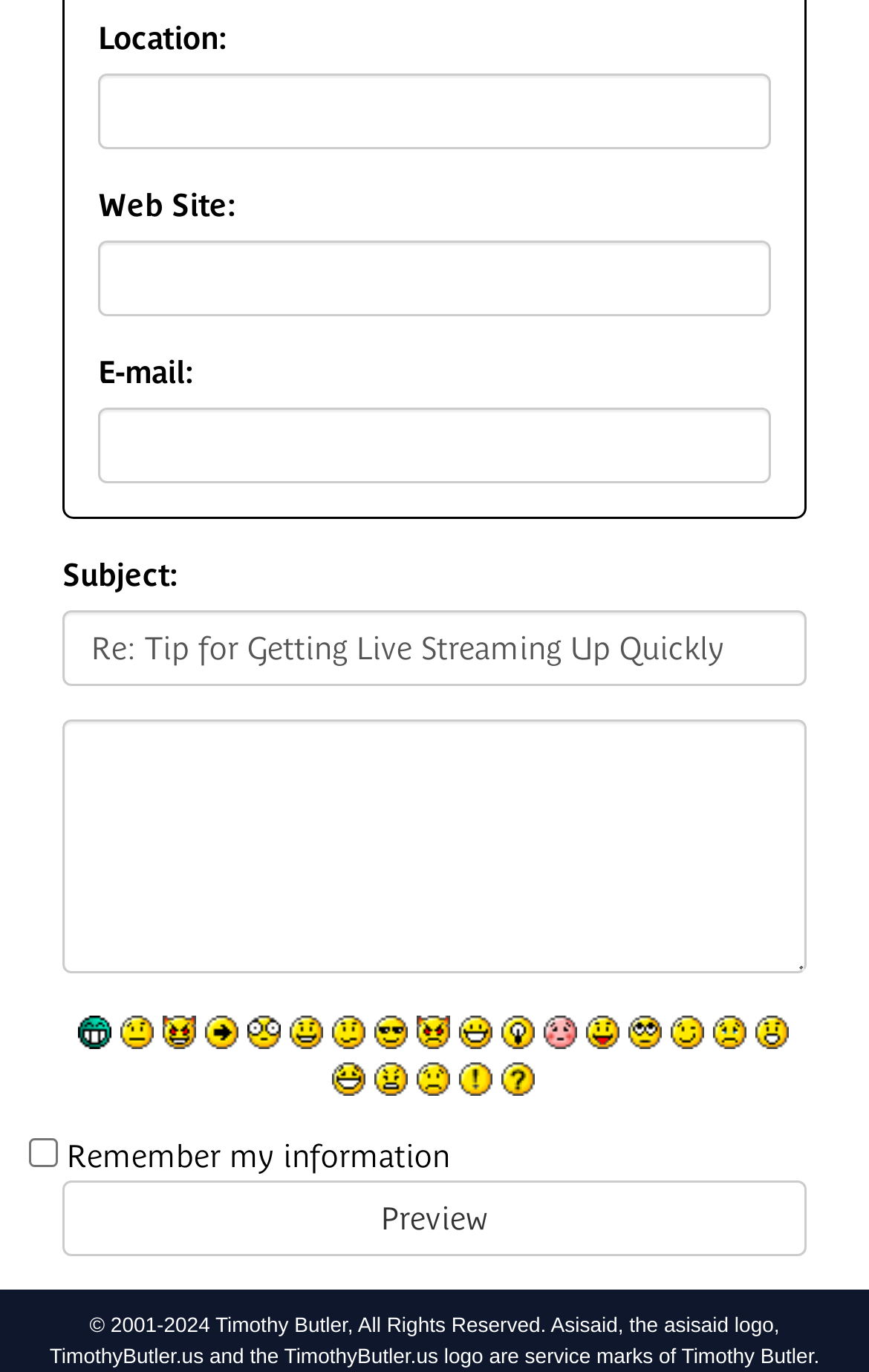Could you highlight the region that needs to be clicked to execute the instruction: "Input email"?

[0.113, 0.298, 0.887, 0.353]